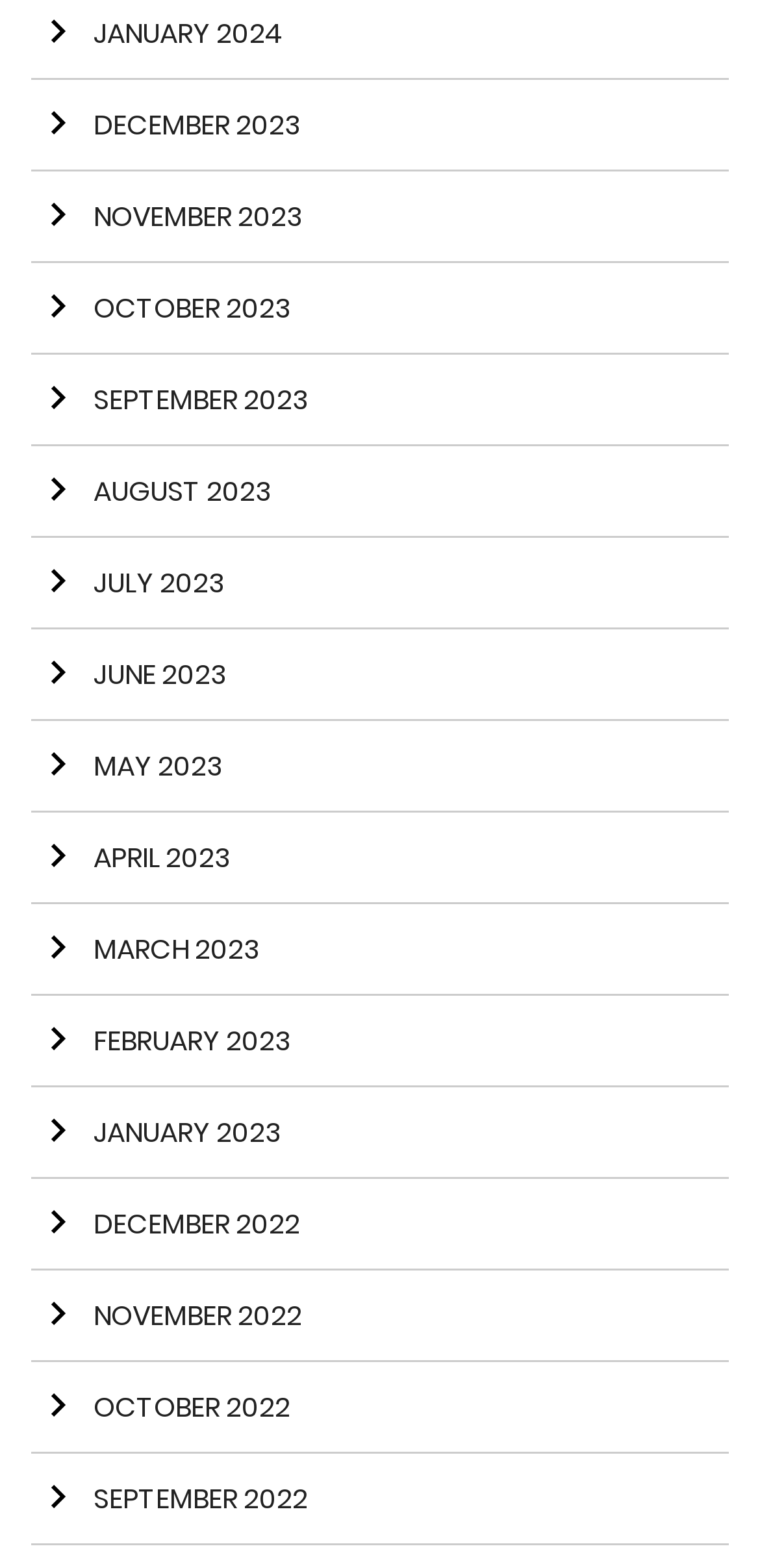Please specify the bounding box coordinates of the area that should be clicked to accomplish the following instruction: "View August 2023". The coordinates should consist of four float numbers between 0 and 1, i.e., [left, top, right, bottom].

[0.041, 0.285, 0.959, 0.343]